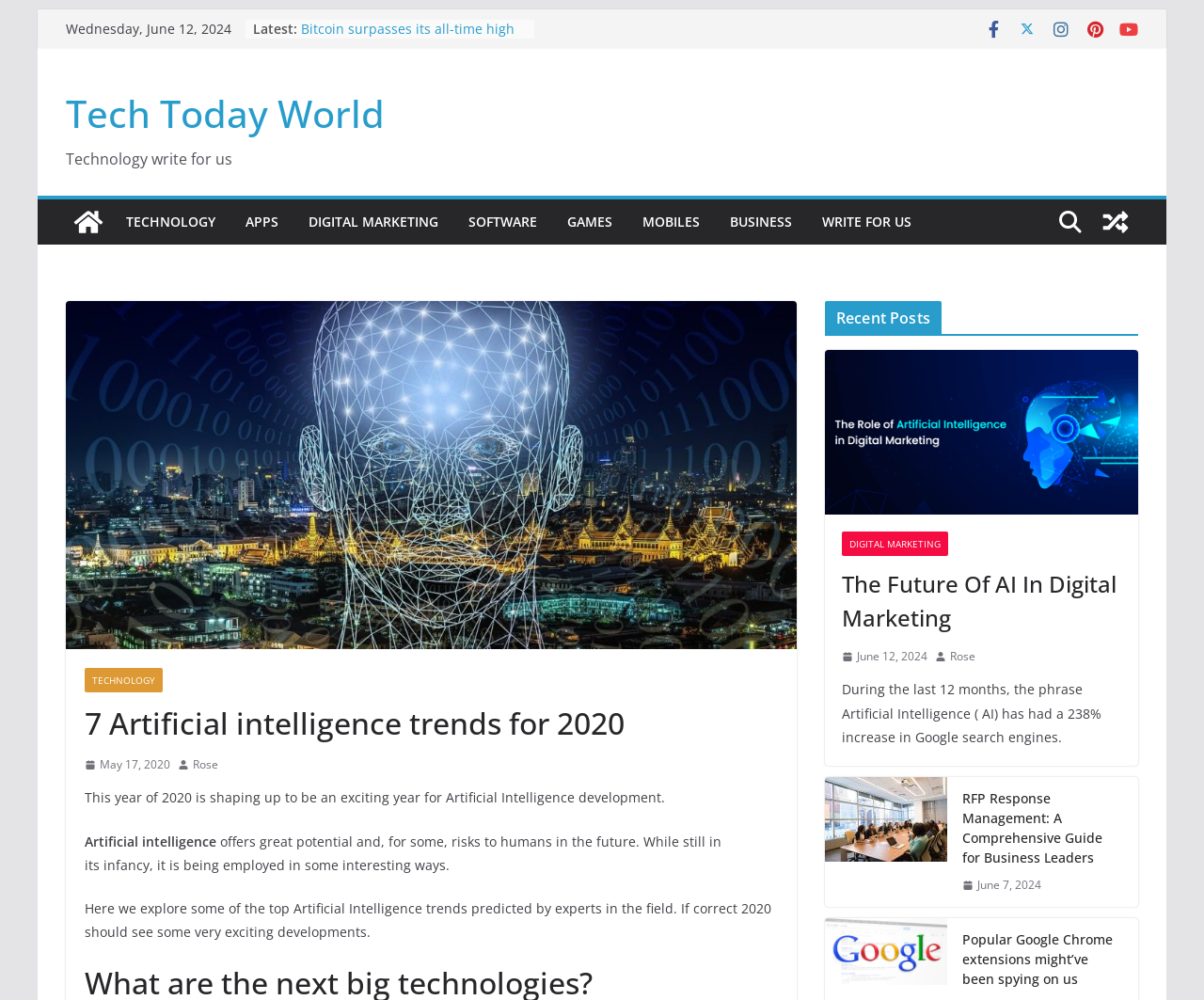Provide the bounding box for the UI element matching this description: "title="Tech Today World"".

[0.055, 0.199, 0.092, 0.245]